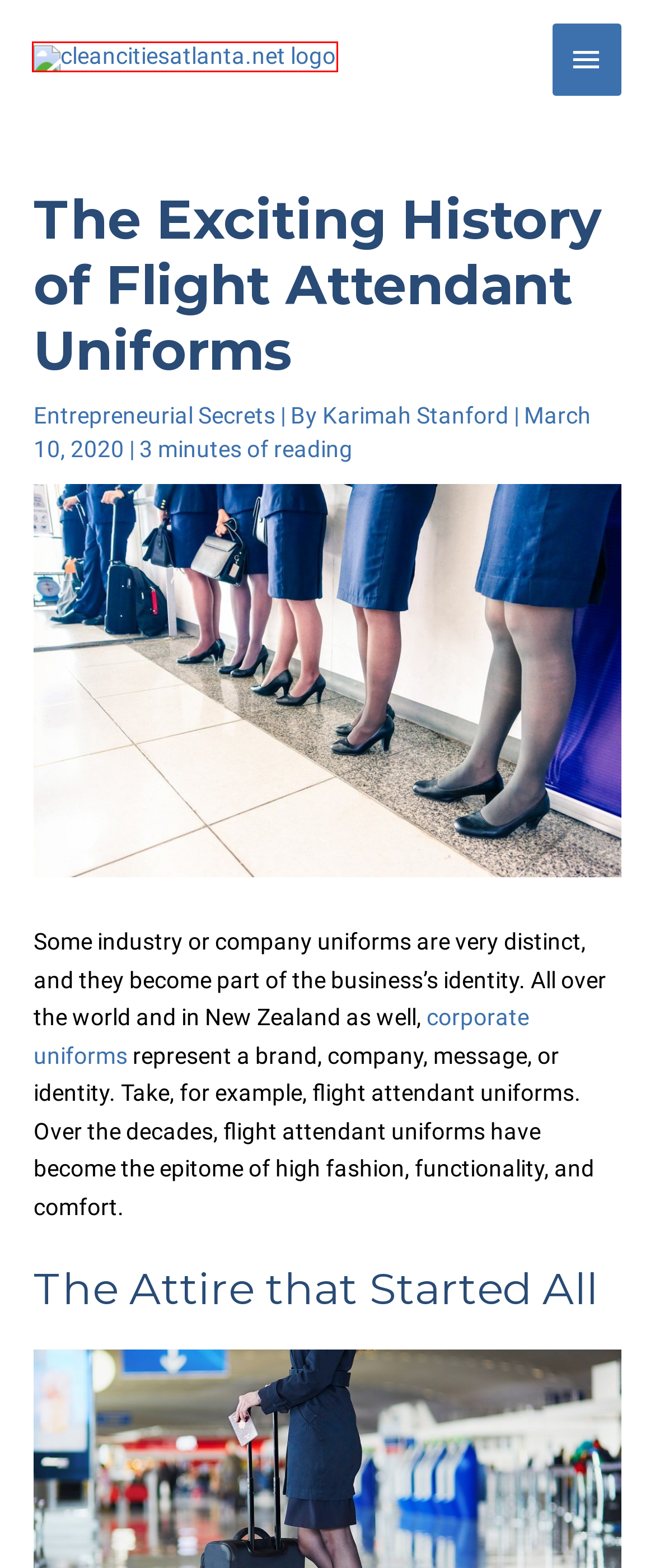Evaluate the webpage screenshot and identify the element within the red bounding box. Select the webpage description that best fits the new webpage after clicking the highlighted element. Here are the candidates:
A. Entrepreneurial Secrets Archives - Clean Cities Atlanta
B. Clean Cities Atlanta | Leading Successful Careers
C. Modern Tools Archives - Clean Cities Atlanta
D. 5 Strategies for More Sustainable Urban Development - Clean Cities Atlanta
E. Business Ideas to Consider to Run Your Own - Clean Cities Atlanta
F. Sitemap - Clean Cities Atlanta
G. Office Design Trends Picking Up in 2020 - Clean Cities Atlanta
H. Career Advice & Insights Archives - Clean Cities Atlanta

B